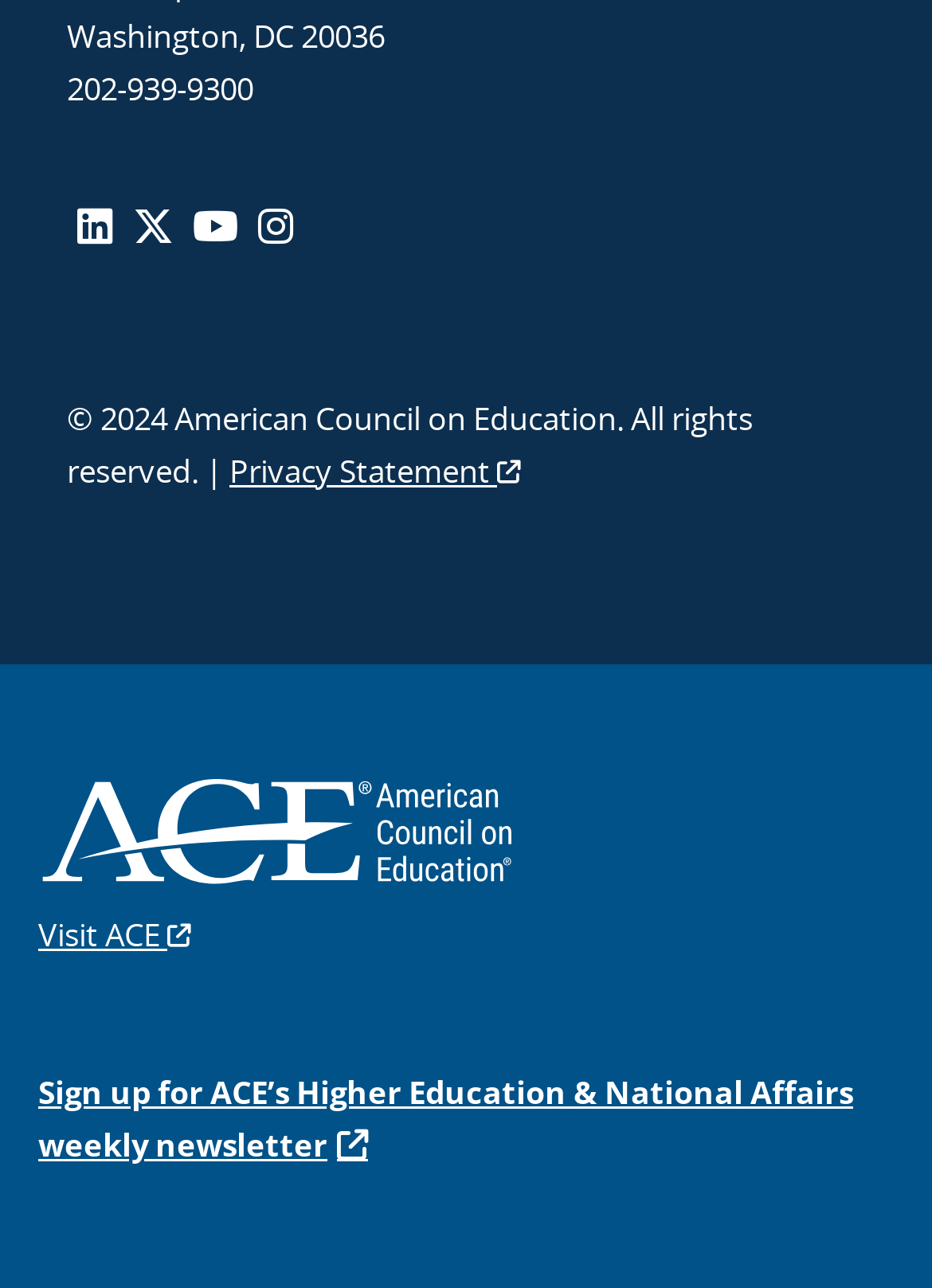Locate the bounding box coordinates of the clickable element to fulfill the following instruction: "Watch YouTube". Provide the coordinates as four float numbers between 0 and 1 in the format [left, top, right, bottom].

[0.207, 0.154, 0.256, 0.197]